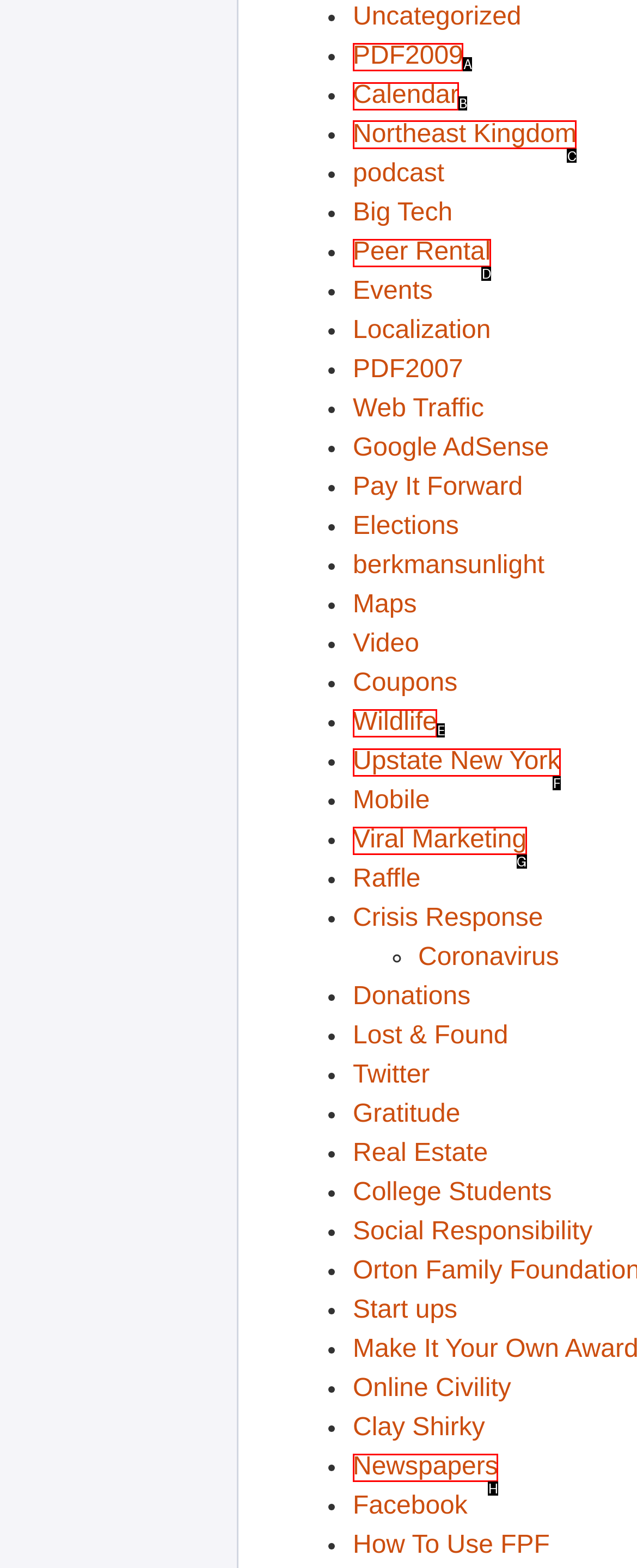Choose the HTML element that should be clicked to accomplish the task: Visit the Northeast Kingdom page. Answer with the letter of the chosen option.

C